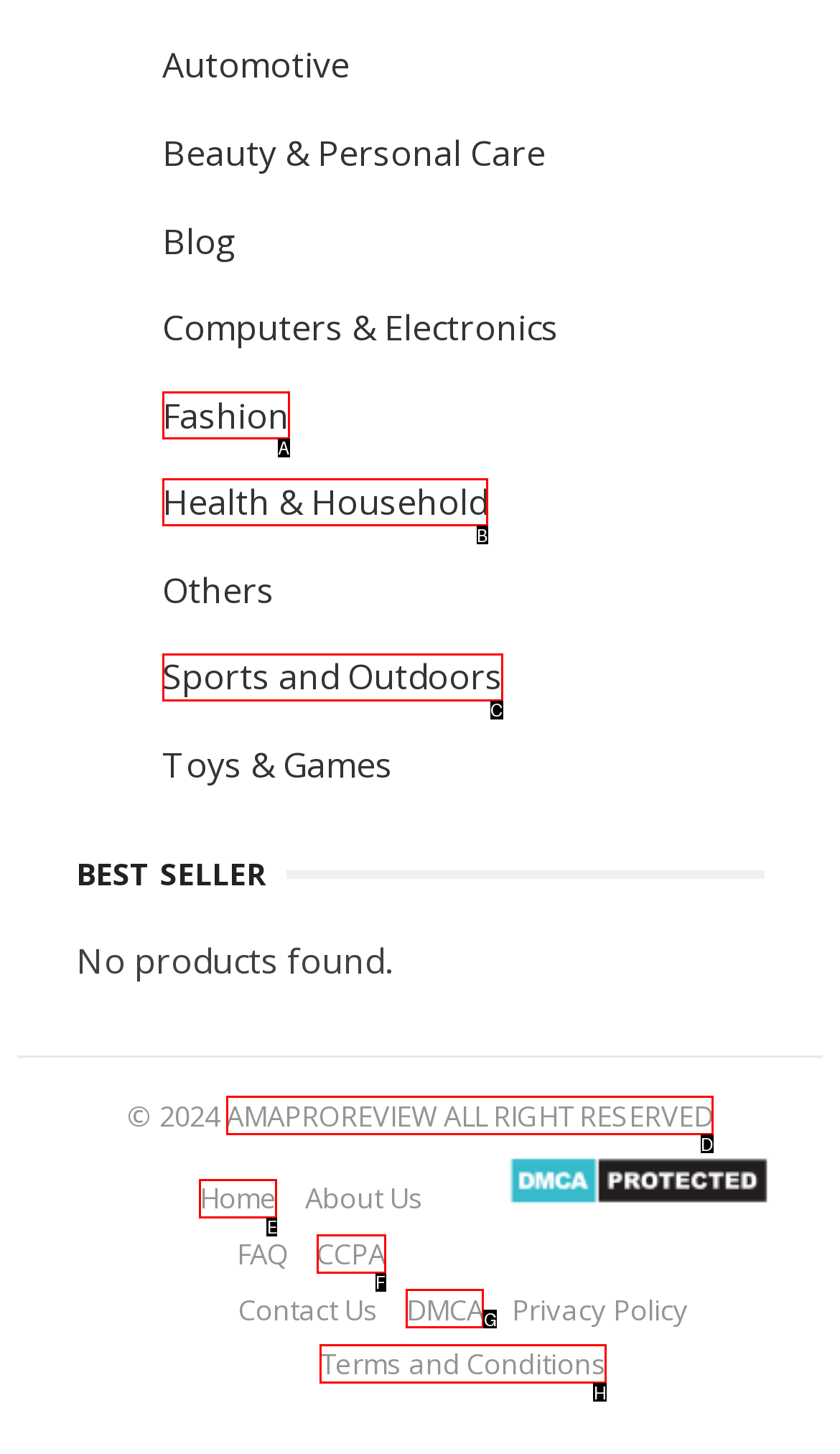Identify the option that corresponds to the description: AMAPROREVIEW ALL RIGHT RESERVED 
Provide the letter of the matching option from the available choices directly.

D